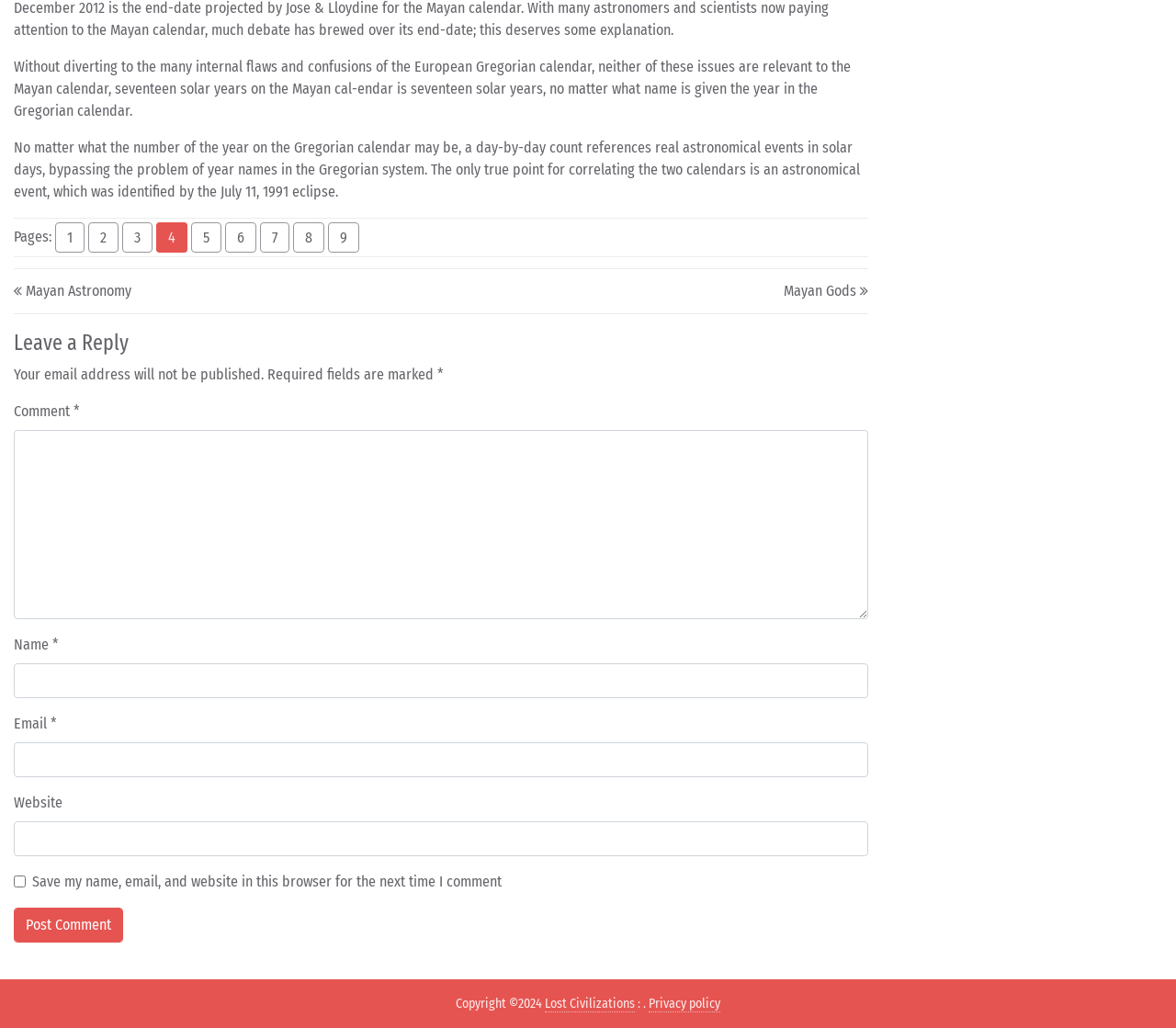What is the copyright year?
Please answer the question with a detailed response using the information from the screenshot.

In the footer section, I found a static text element that reads 'Copyright ©2024', which indicates that the copyright year is 2024.